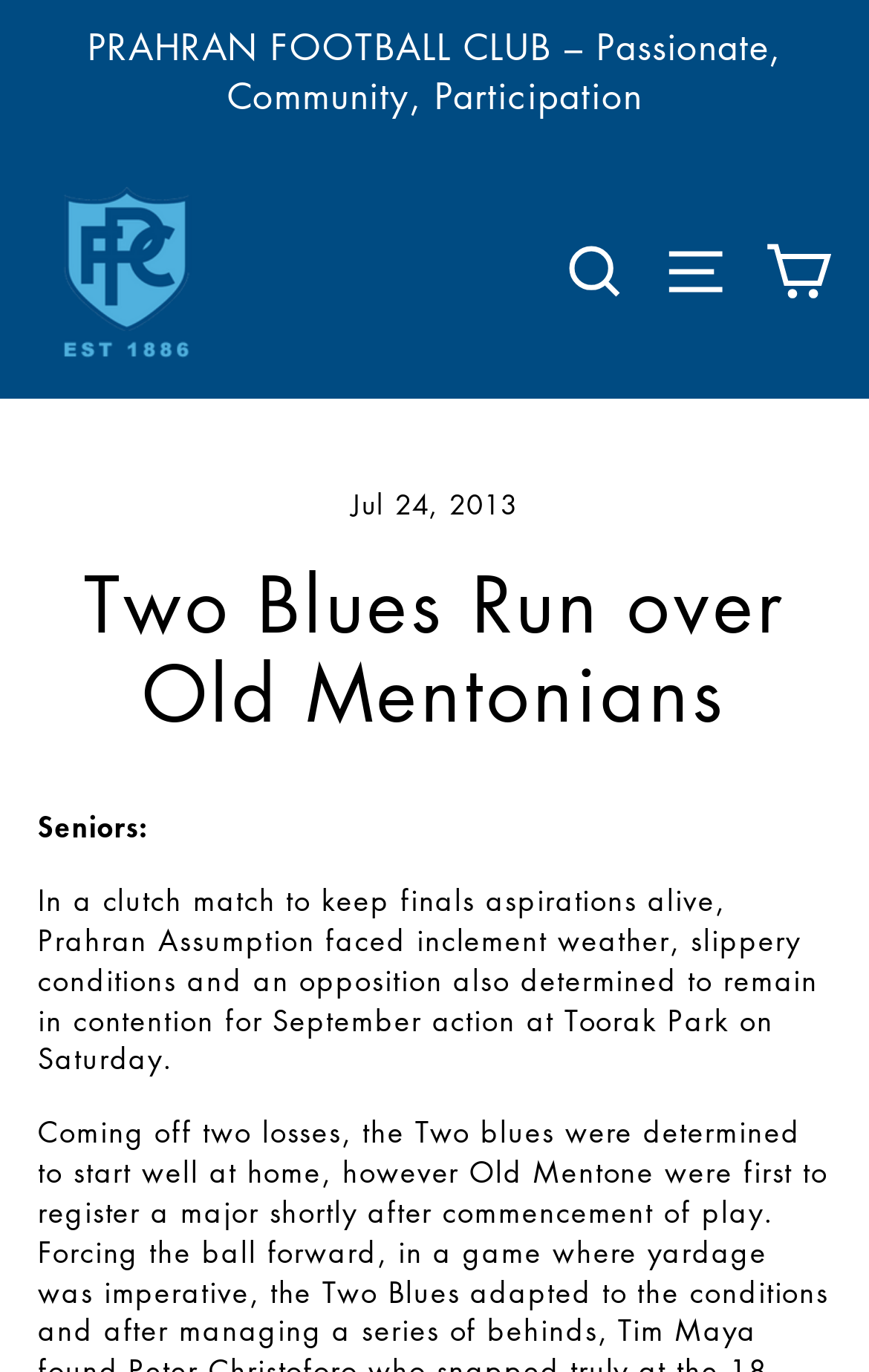Construct a thorough caption encompassing all aspects of the webpage.

The webpage is about a match report from Round 13 of the VAFA in 2013, specifically featuring Prahran Football Club. At the top-left corner, there is a link to skip to the content. Next to it, there is a link with the club's name, "PRAHRAN FOOTBALL CLUB – Passionate, Community, Participation", which spans the entire width of the page. Below this, there is a smaller link with the club's name and an accompanying image of the club's logo.

On the top-right side, there are three links: "SEARCH", "SITE NAVIGATION" (which is a button that expands to a navigation drawer), and "CART". Below these links, there is a header section that takes up most of the page's width. Within this section, there is a time element displaying the date "Jul 24, 2013" and a heading that reads "Two Blues Run over Old Mentonians".

Below the header section, there are two paragraphs of text. The first paragraph is a brief summary, labeled as "Seniors:", and the second paragraph provides a more detailed match report, describing the conditions and the teams' performances during the match.